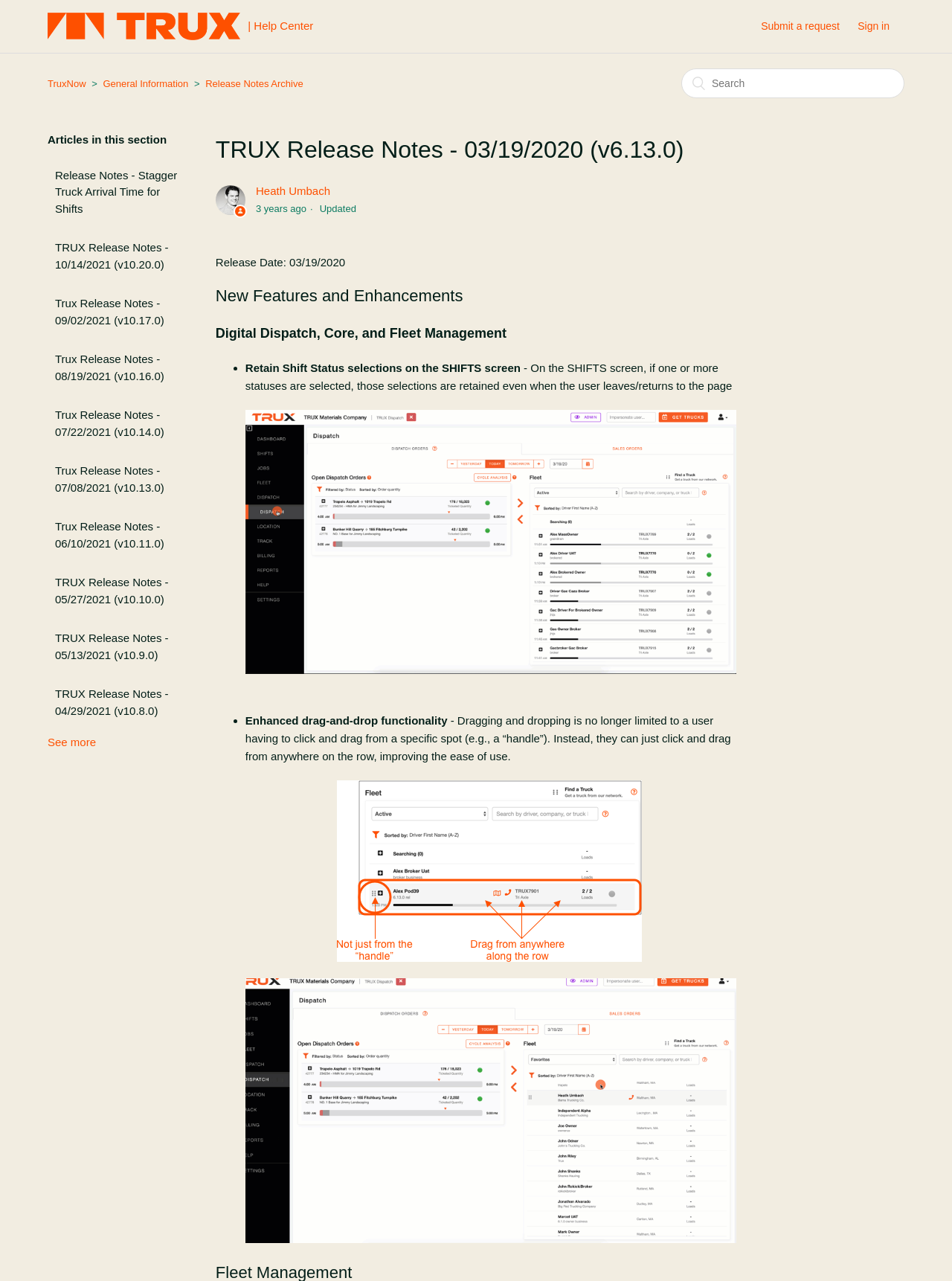Pinpoint the bounding box coordinates of the area that should be clicked to complete the following instruction: "Click the 'Submit a request' link". The coordinates must be given as four float numbers between 0 and 1, i.e., [left, top, right, bottom].

[0.799, 0.015, 0.898, 0.027]